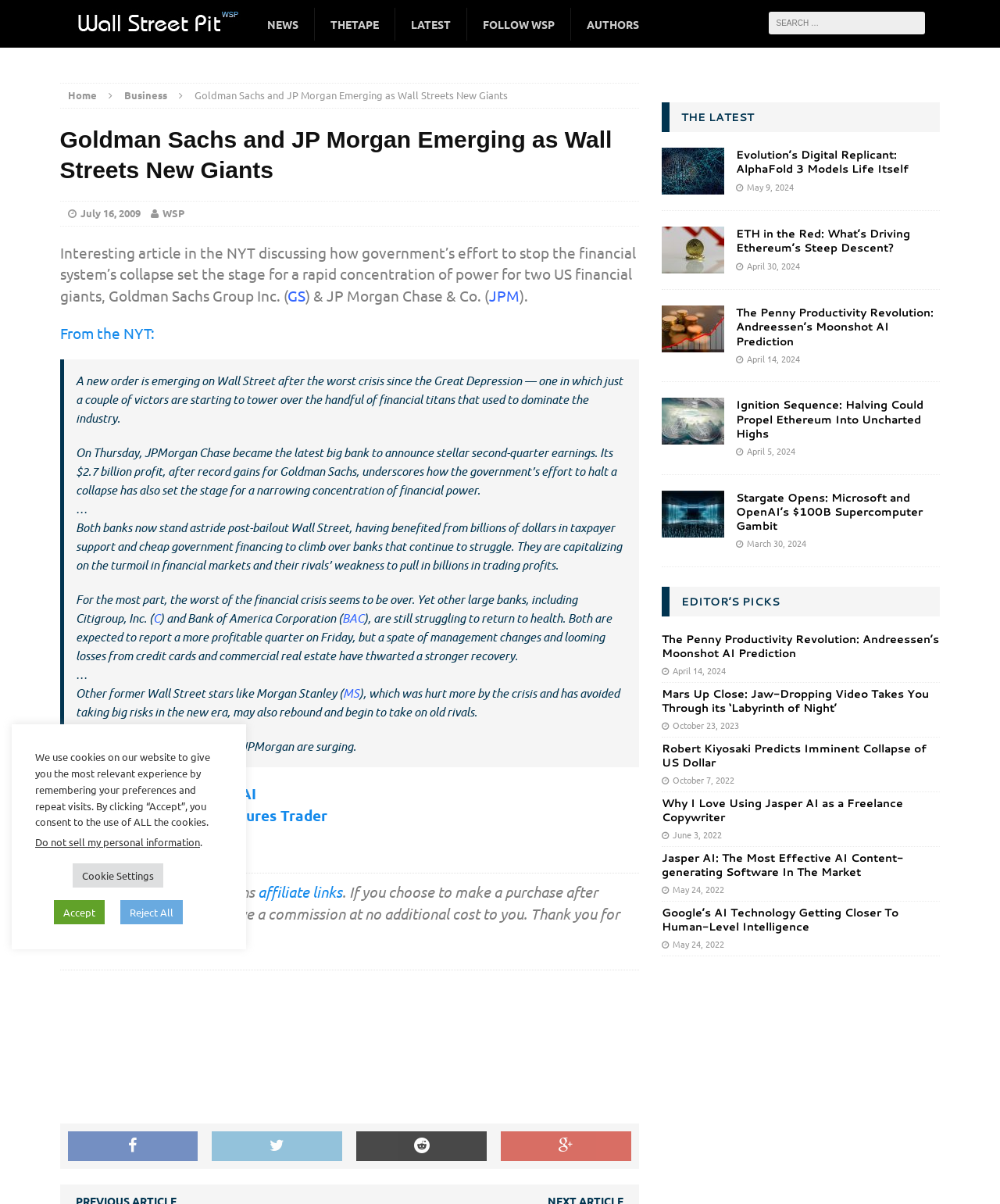What is the date of the article 'ETH in the Red: What’s Driving Ethereum’s Steep Descent?'?
Respond to the question with a single word or phrase according to the image.

April 30, 2024